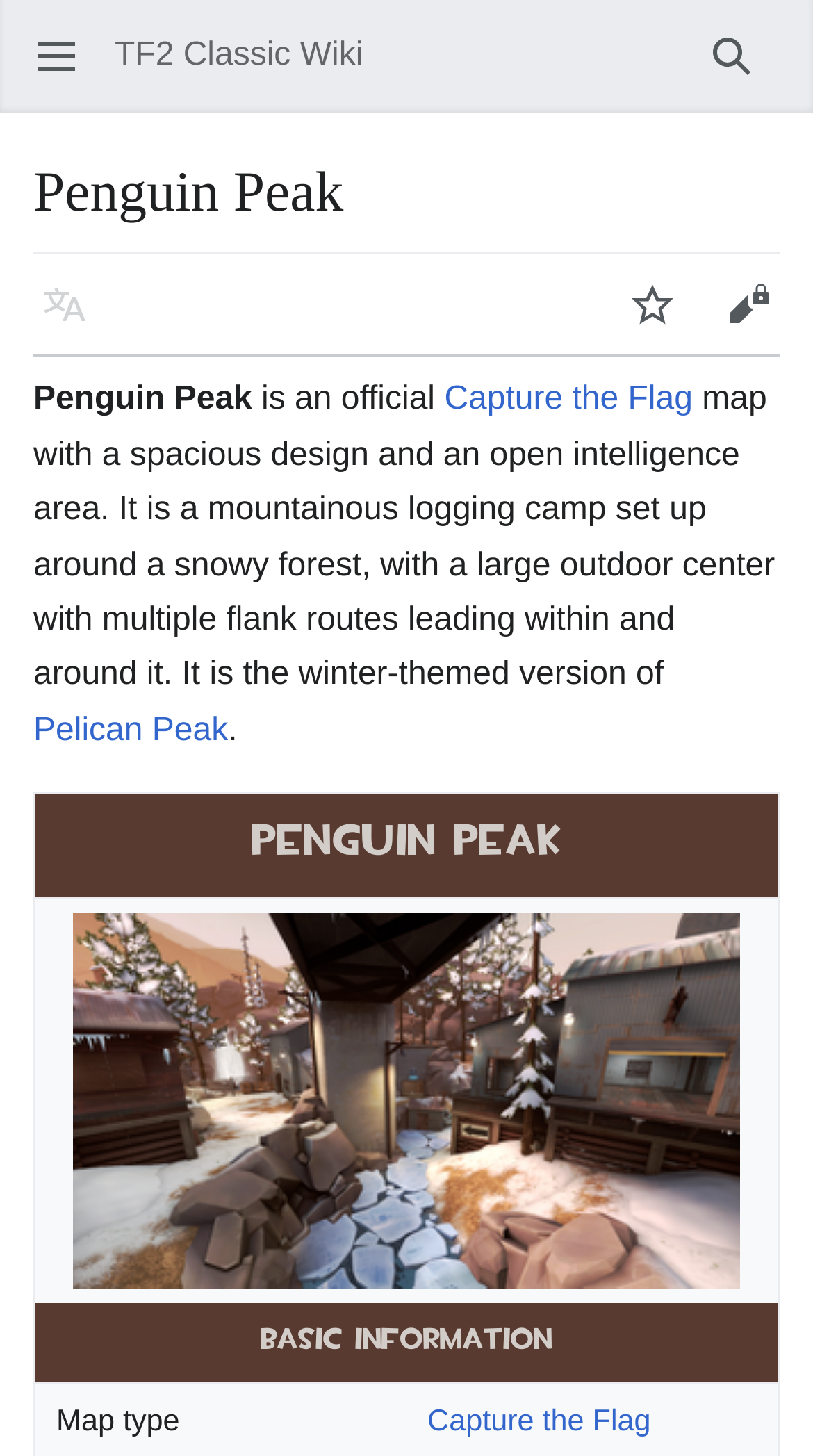What is the name of the map?
Please provide a comprehensive answer based on the information in the image.

The name of the map can be found in the heading element at the top of the page, which reads 'Penguin Peak'. This is also confirmed by the StaticText element that says 'Penguin Peak is an official...'.